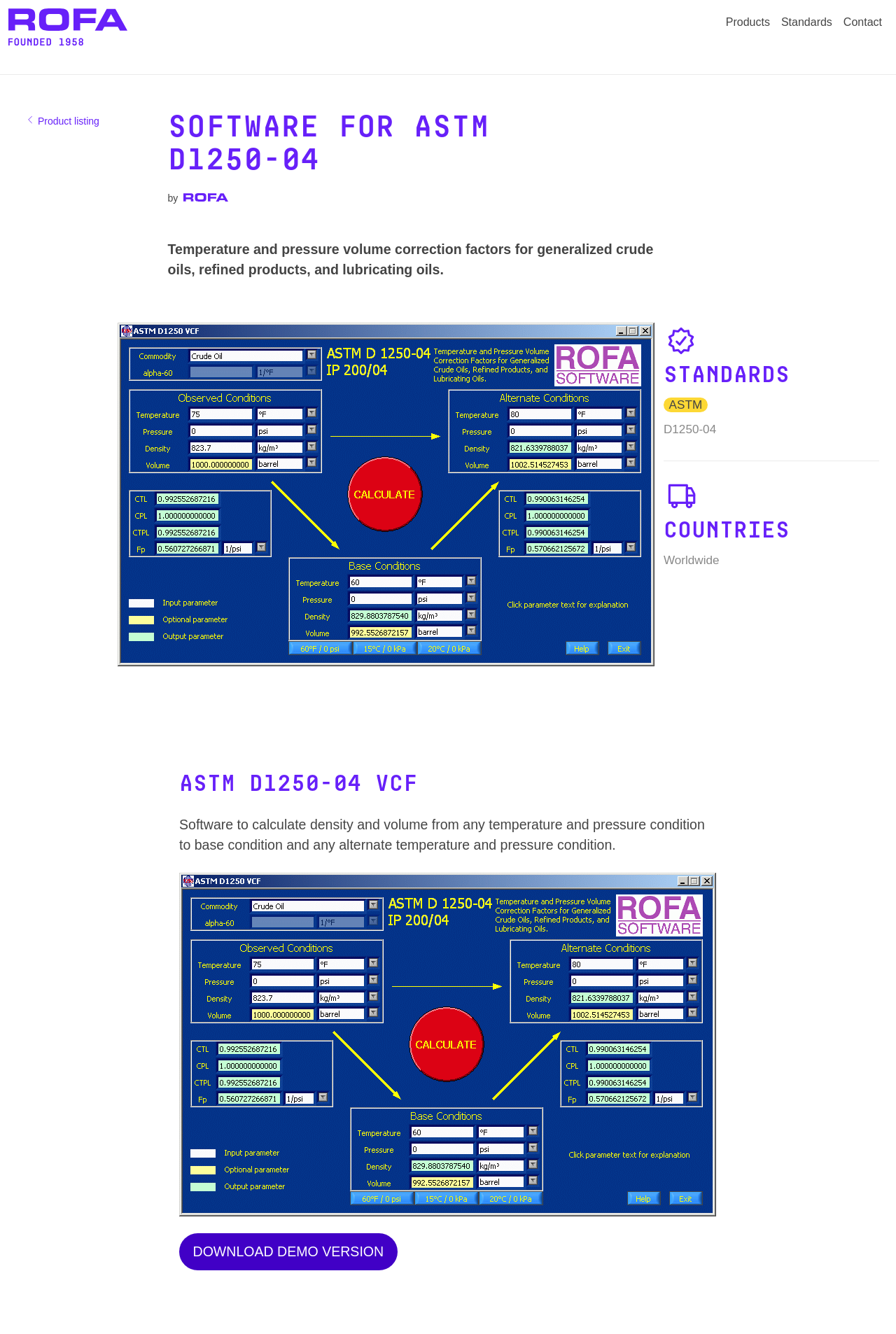Can you find and generate the webpage's heading?

Software for ASTM D1250-04